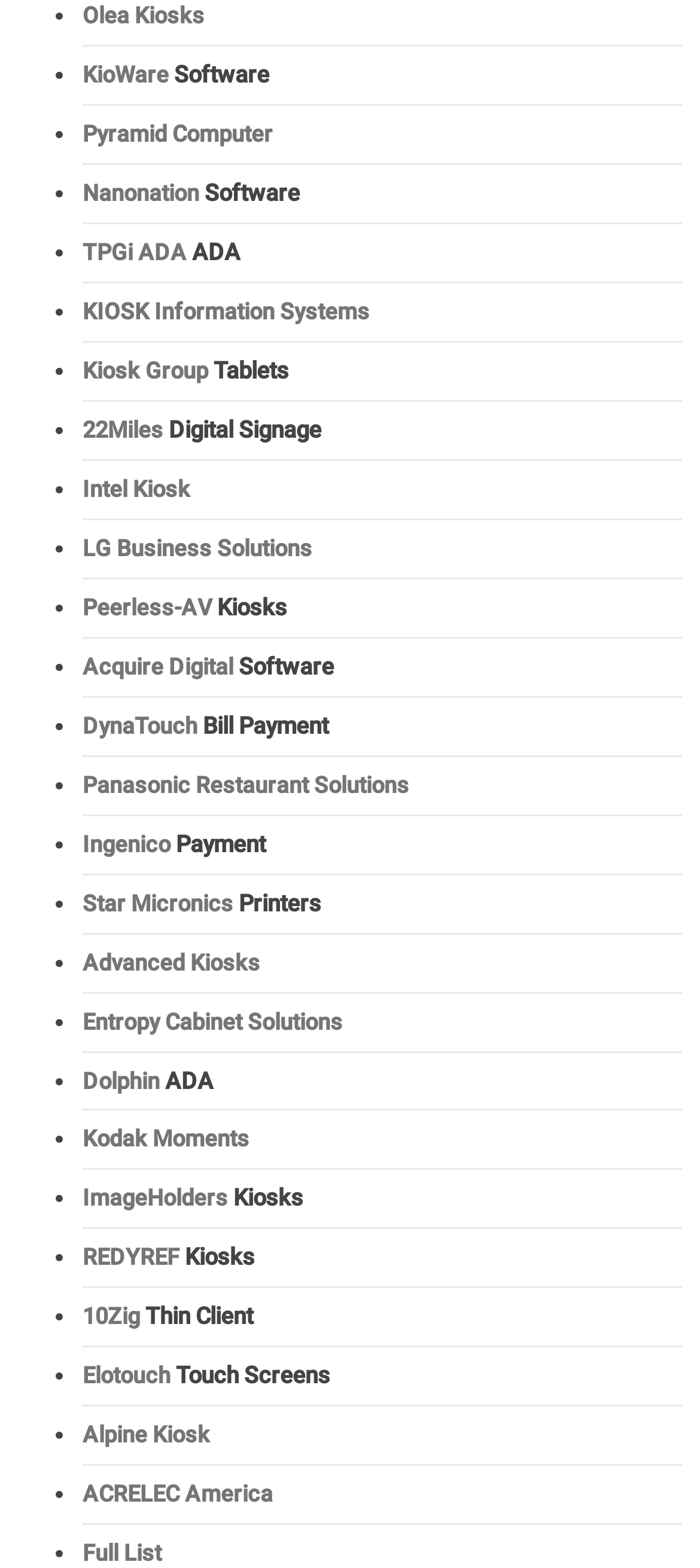Based on the image, please respond to the question with as much detail as possible:
What is the category of the company 'Kiosk Group'?

I found the link 'Kiosk Group' on the webpage and noticed that it is accompanied by the text 'Tablets', which suggests that 'Kiosk Group' is a company categorized under 'Tablets'.